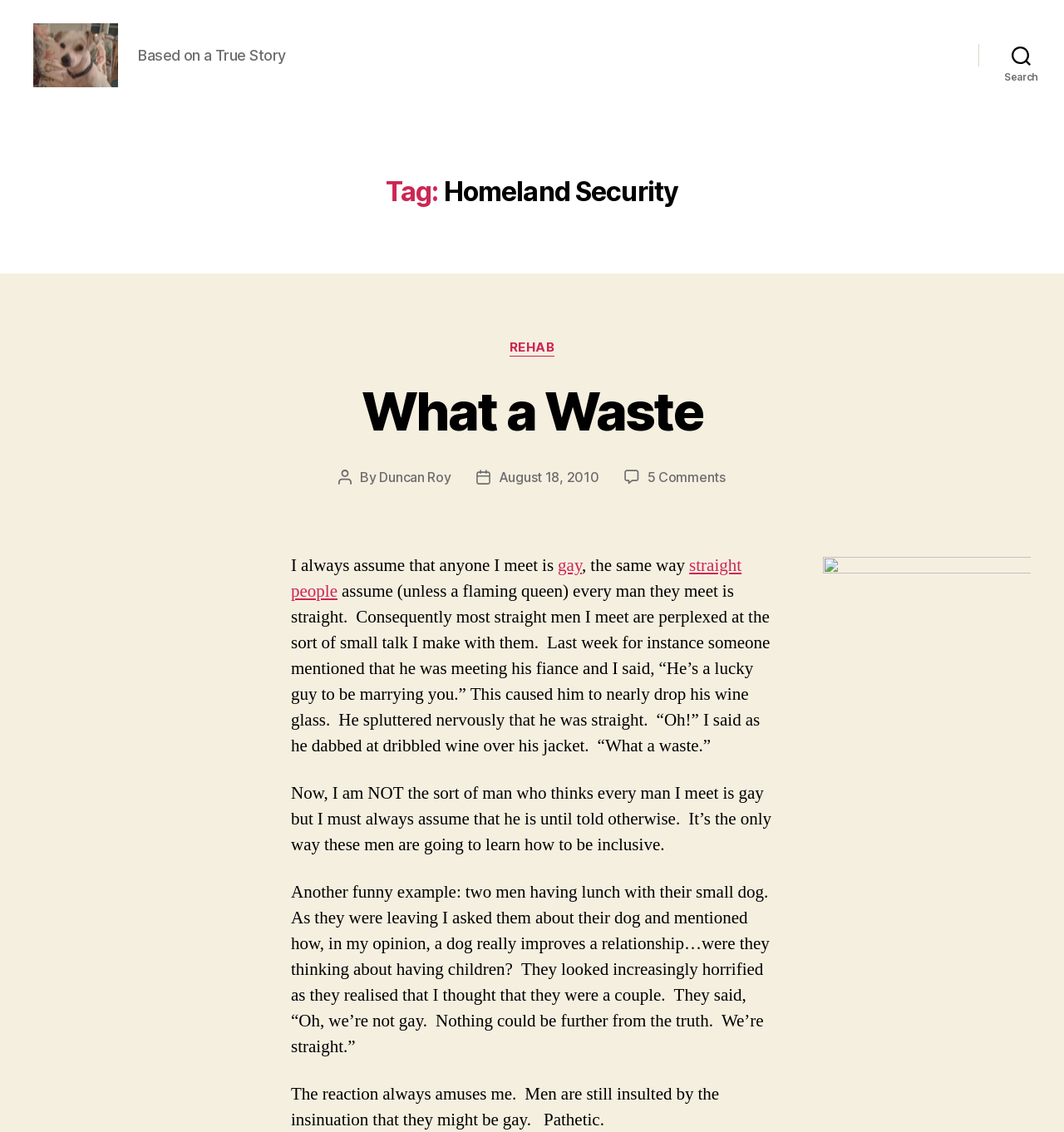Summarize the contents and layout of the webpage in detail.

The webpage is a blog post titled "What a Waste" under the category "Homeland Security" on Duncan Roy's Blog. At the top left, there is a link to "Duncan Roy's Blog" accompanied by an image with the same name. Below this, there is a static text "Based on a True Story". On the top right, there is a search button.

The main content of the blog post is divided into sections. The first section has a heading "Tag: Homeland Security" followed by a subheading "Categories" with a link to "REHAB" and another heading "What a Waste" with a link to the same title. Below this, there is information about the post author, Duncan Roy, and the post date, August 18, 2010. There is also a link to 5 comments on the post.

The blog post itself is a personal anecdote about the author's assumption that anyone they meet is gay unless told otherwise. The text is divided into paragraphs, with some sentences containing links to specific words like "gay" and "straight people". The post includes humorous examples of the author's interactions with straight men who are perplexed by their small talk.

At the bottom of the page, there is an image, but its content is not described.